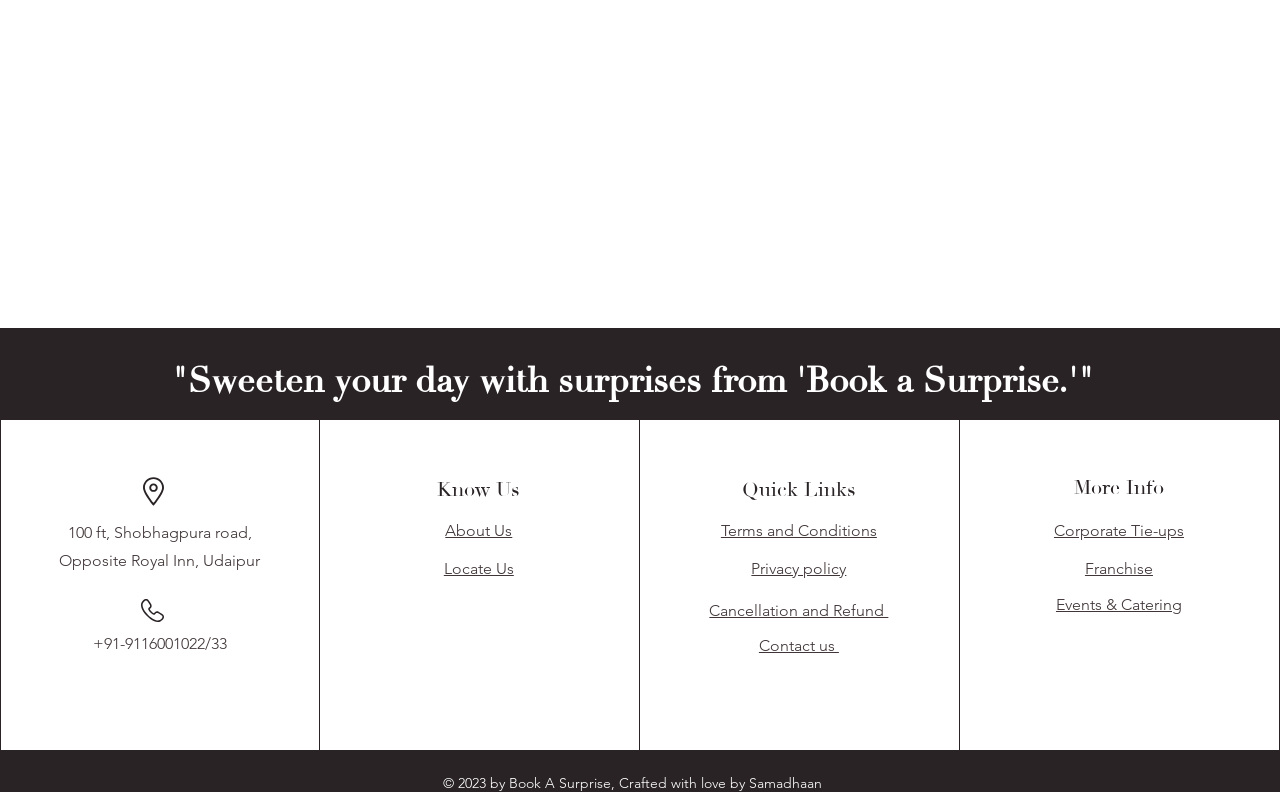Can you show the bounding box coordinates of the region to click on to complete the task described in the instruction: "Check terms and conditions"?

[0.563, 0.657, 0.685, 0.681]